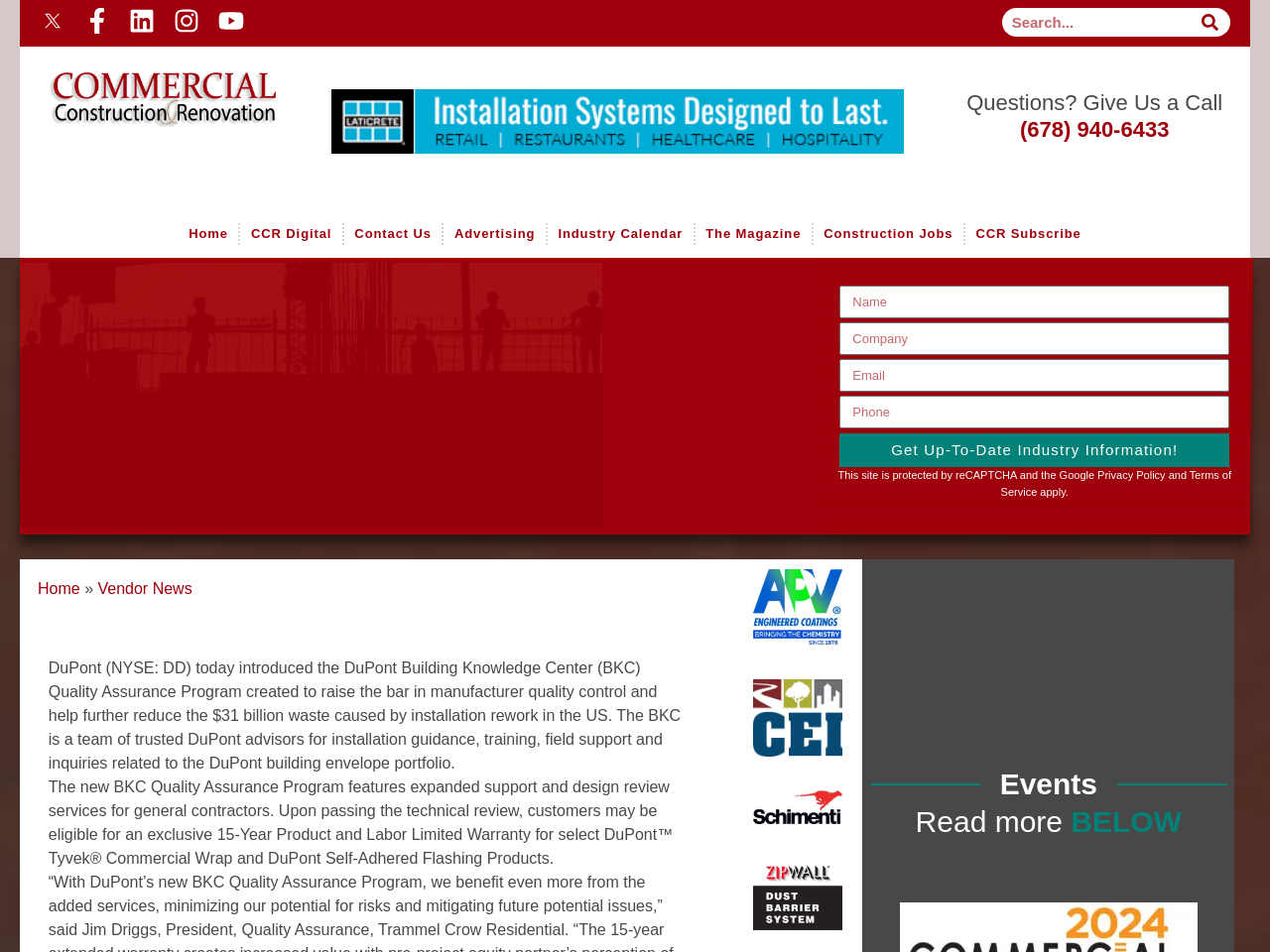Answer this question in one word or a short phrase: What is the name of the company that introduced the BKC Quality Assurance Program?

DuPont